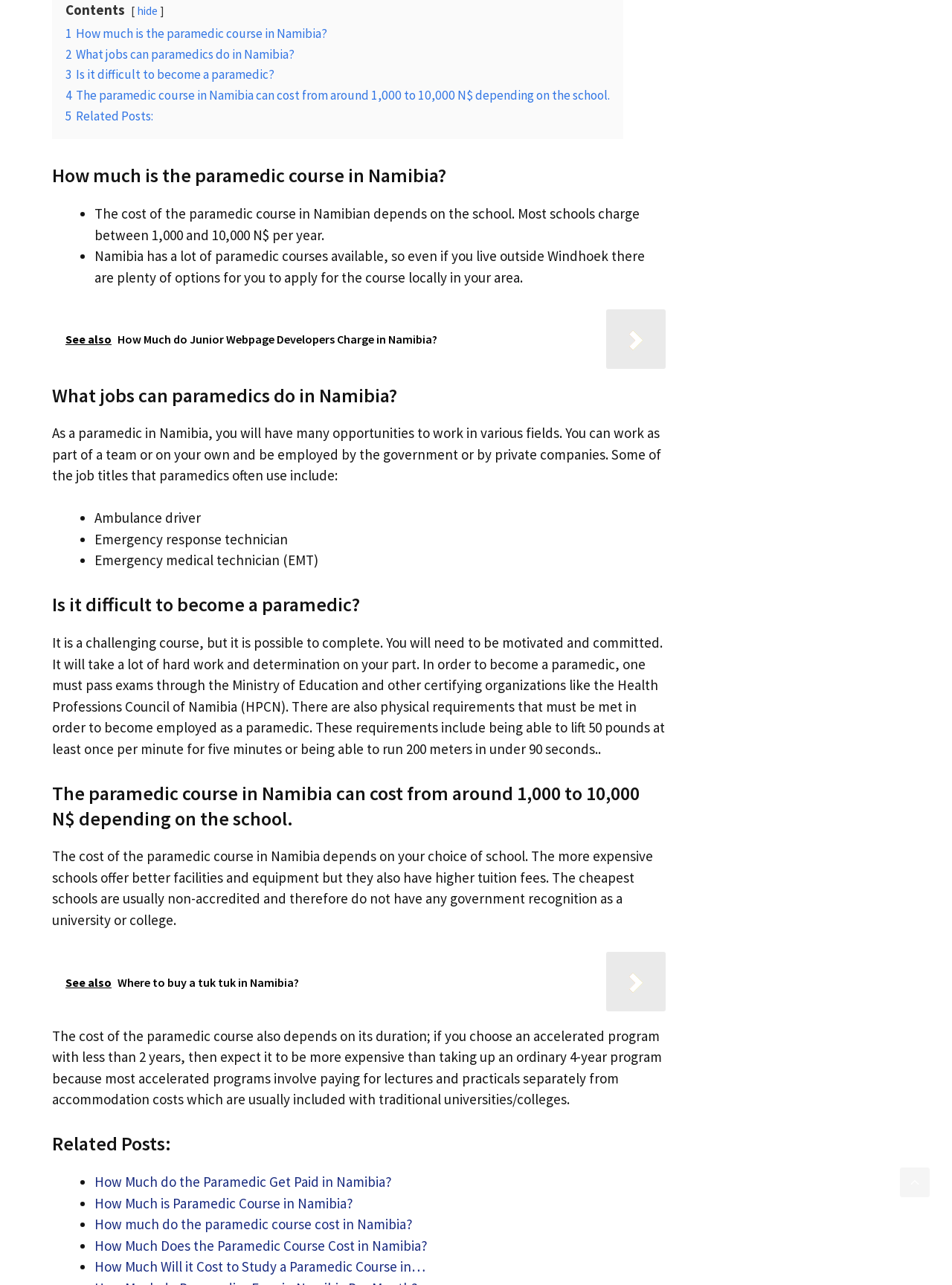Locate the UI element described by hide and provide its bounding box coordinates. Use the format (top-left x, top-left y, bottom-right x, bottom-right y) with all values as floating point numbers between 0 and 1.

[0.145, 0.003, 0.166, 0.014]